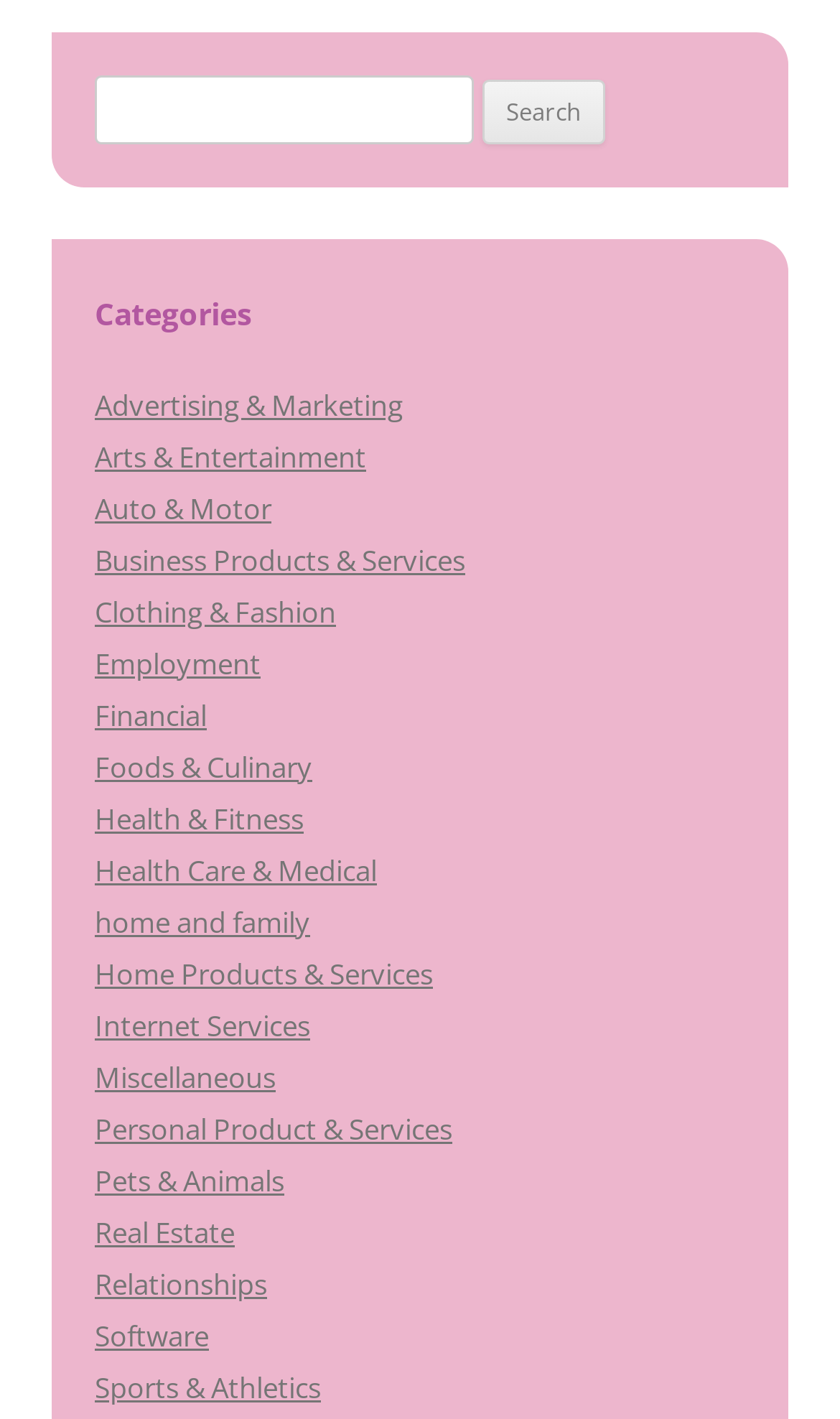Using the provided description: "Real Estate", find the bounding box coordinates of the corresponding UI element. The output should be four float numbers between 0 and 1, in the format [left, top, right, bottom].

[0.113, 0.855, 0.279, 0.882]